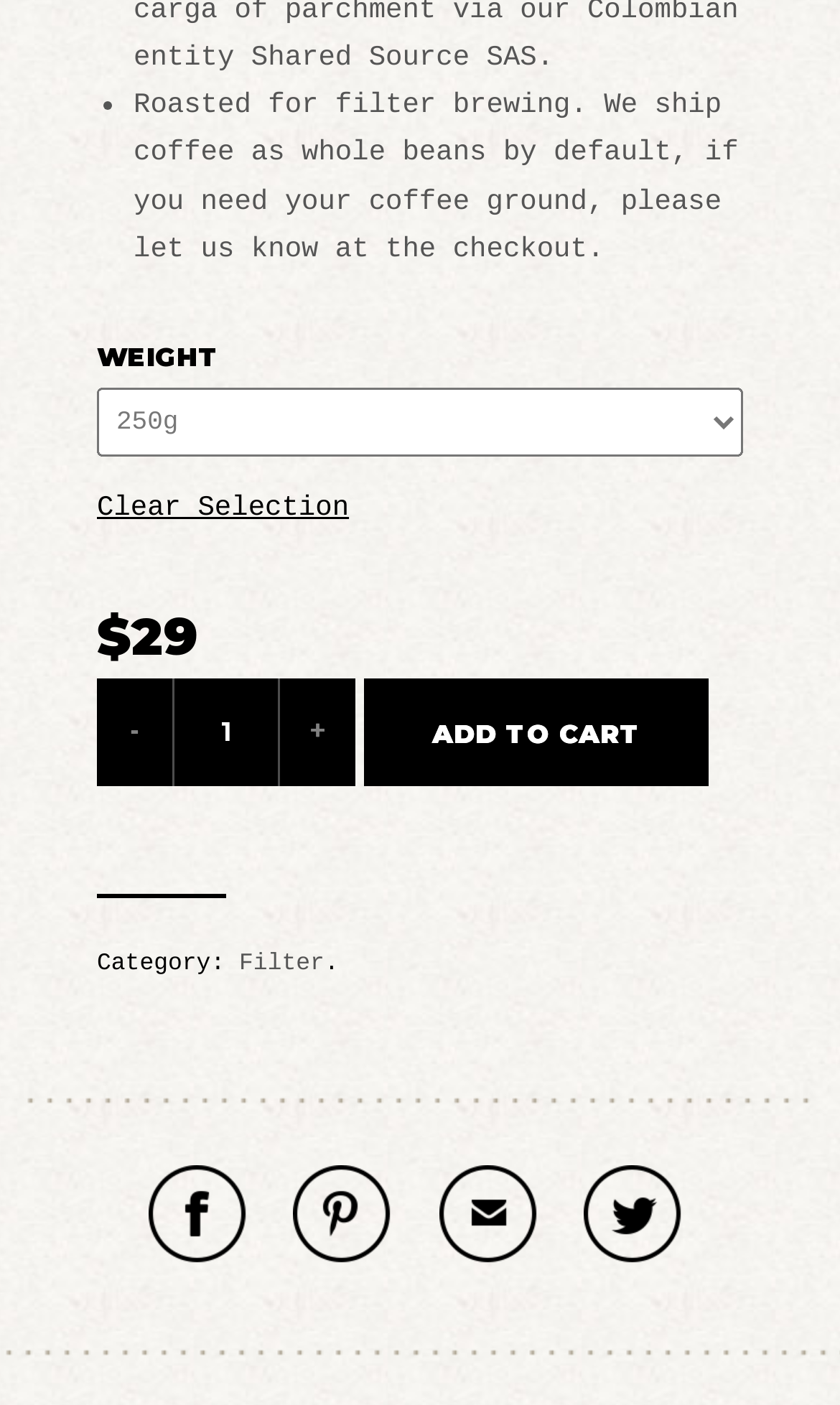Can you provide the bounding box coordinates for the element that should be clicked to implement the instruction: "Share on Facebook"?

[0.177, 0.829, 0.331, 0.925]